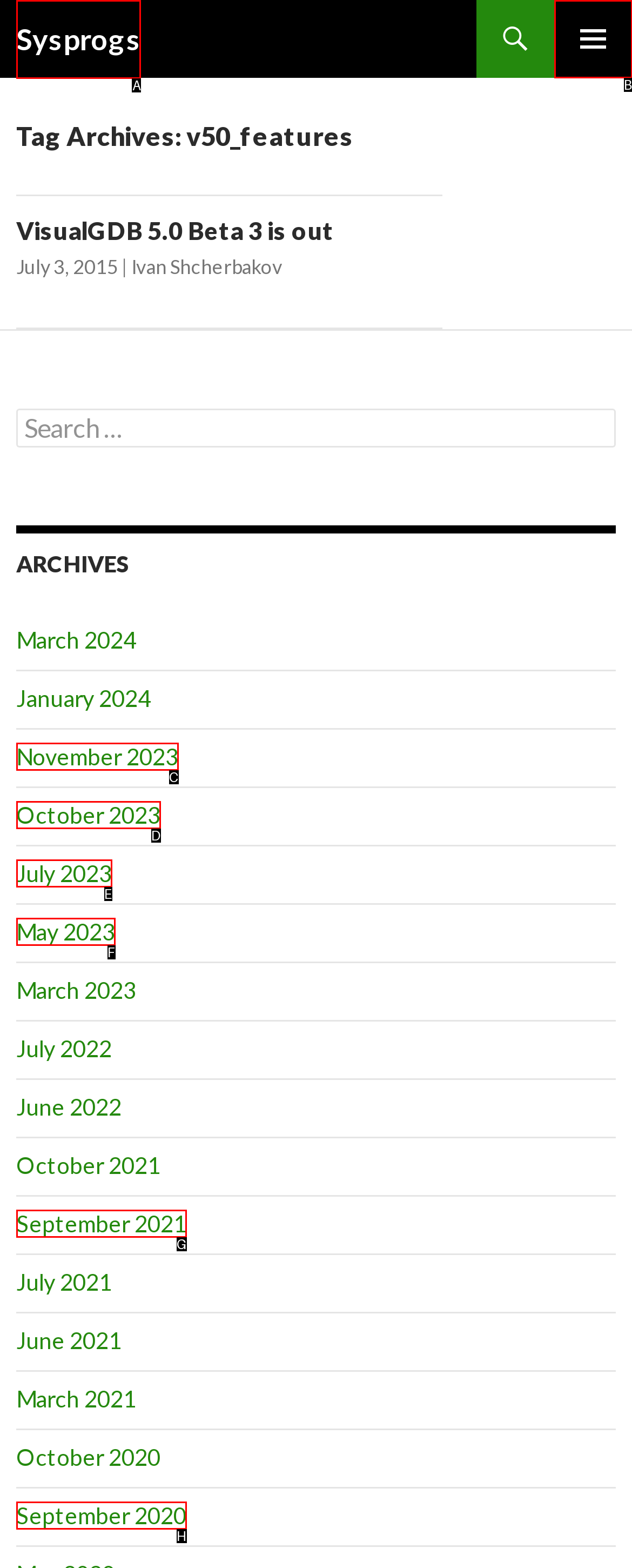Select the appropriate HTML element to click for the following task: go to Sysprogs homepage
Answer with the letter of the selected option from the given choices directly.

A